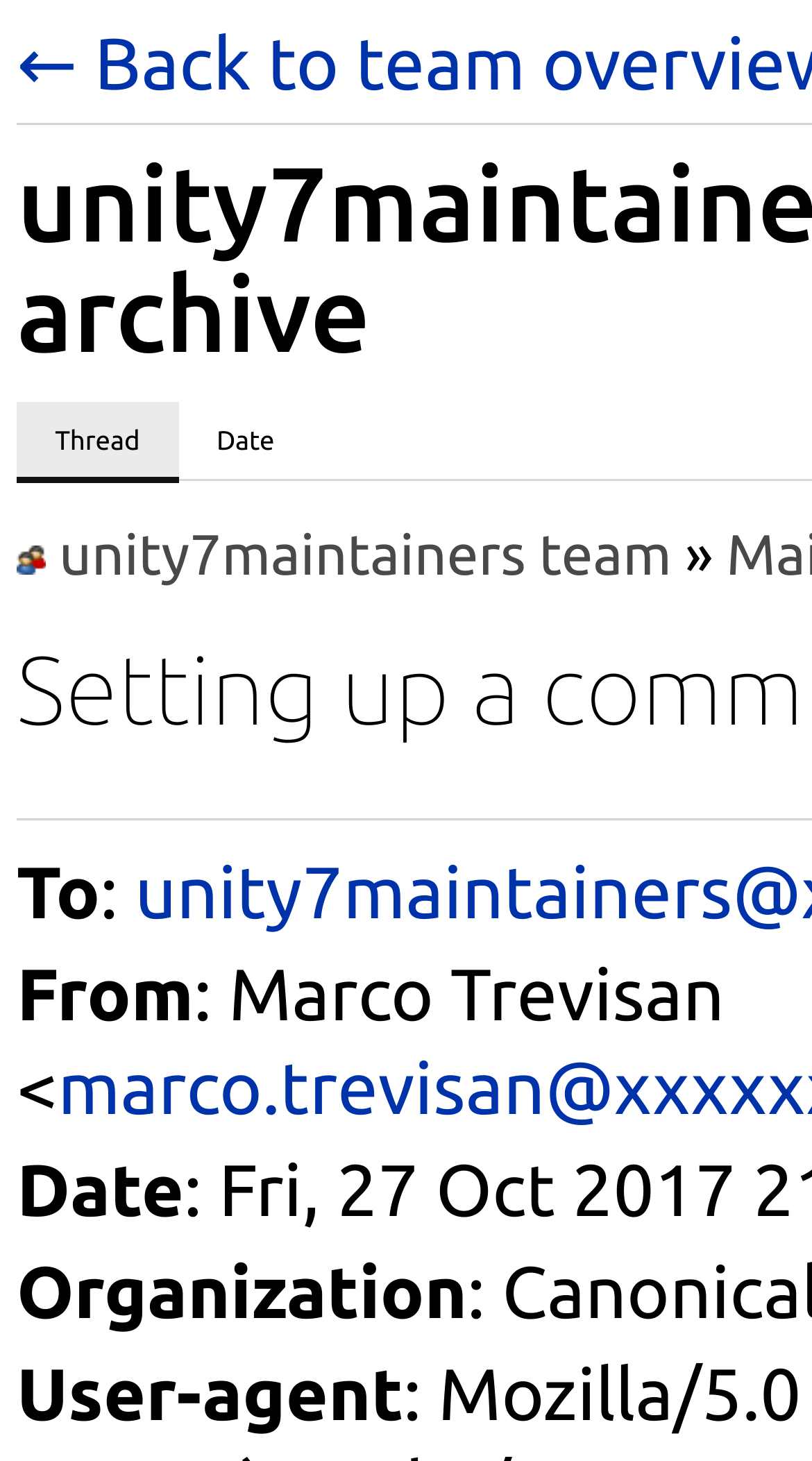What is the label above the 'From' field?
Please answer the question as detailed as possible based on the image.

The label above the 'From' field is 'To' because it is the static text located above the 'From' field, and it is labeled as 'To'.